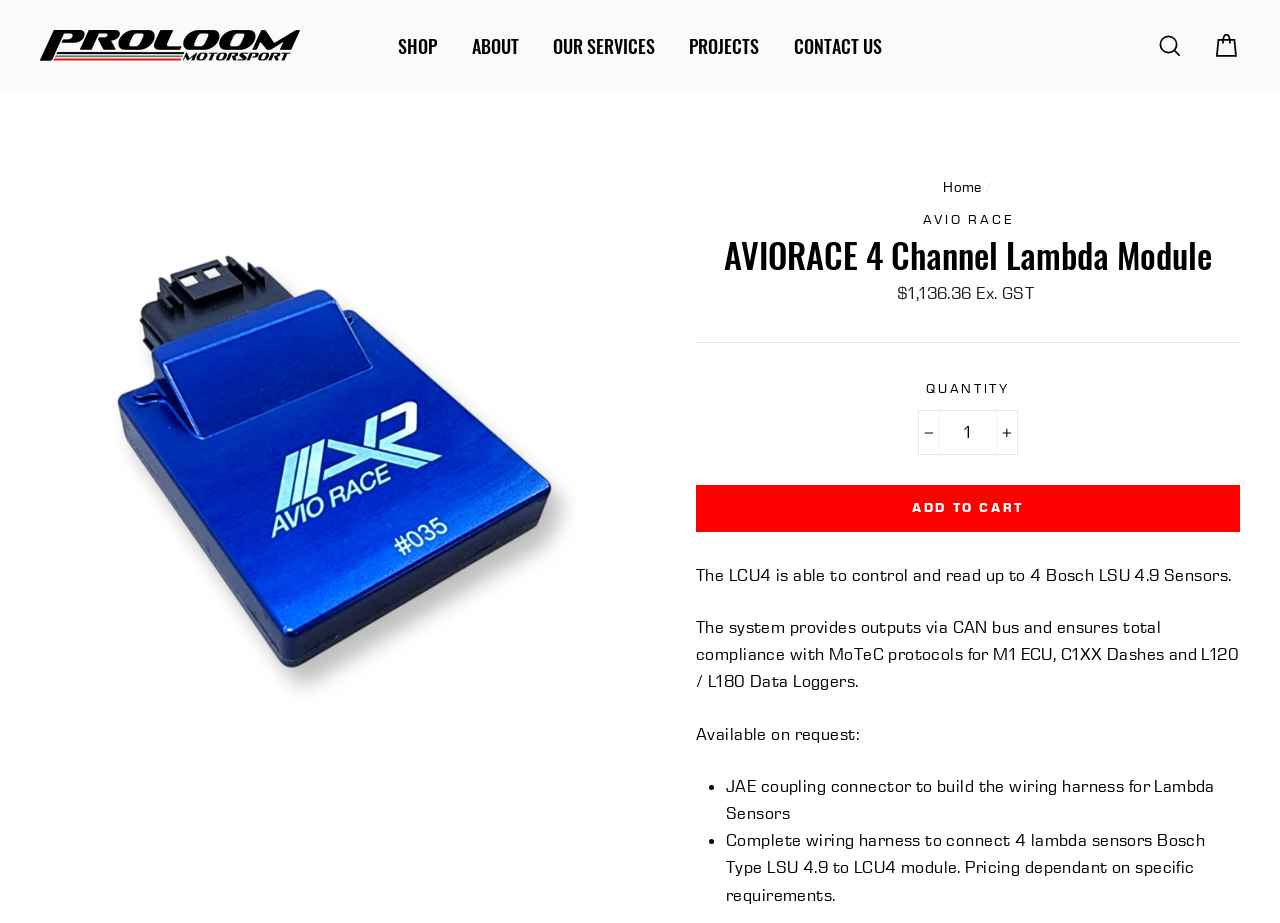What is the minimum quantity of the product that can be purchased?
Using the visual information, answer the question in a single word or phrase.

1